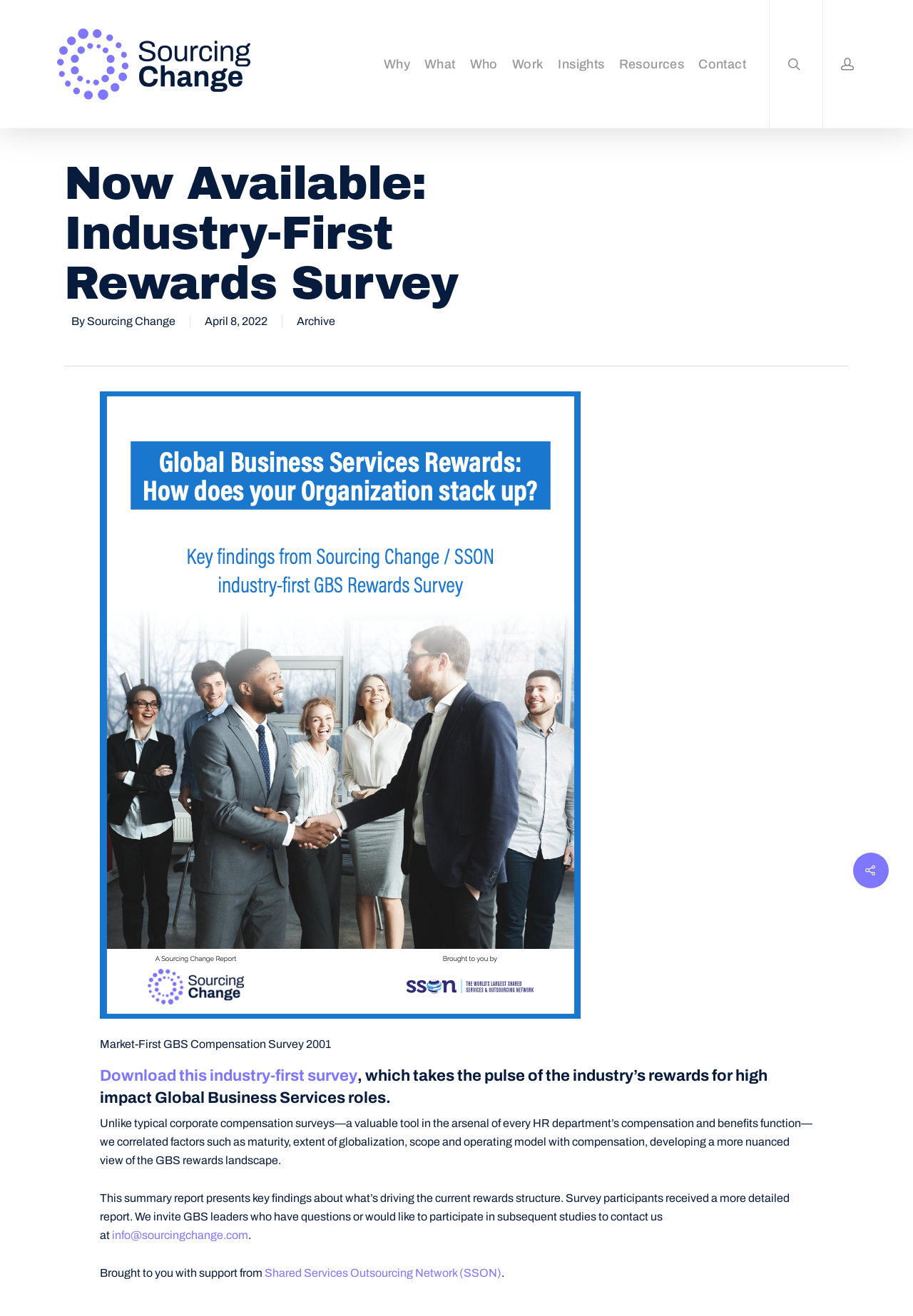Determine the bounding box coordinates of the region I should click to achieve the following instruction: "Email Sourcing Change". Ensure the bounding box coordinates are four float numbers between 0 and 1, i.e., [left, top, right, bottom].

[0.123, 0.934, 0.272, 0.943]